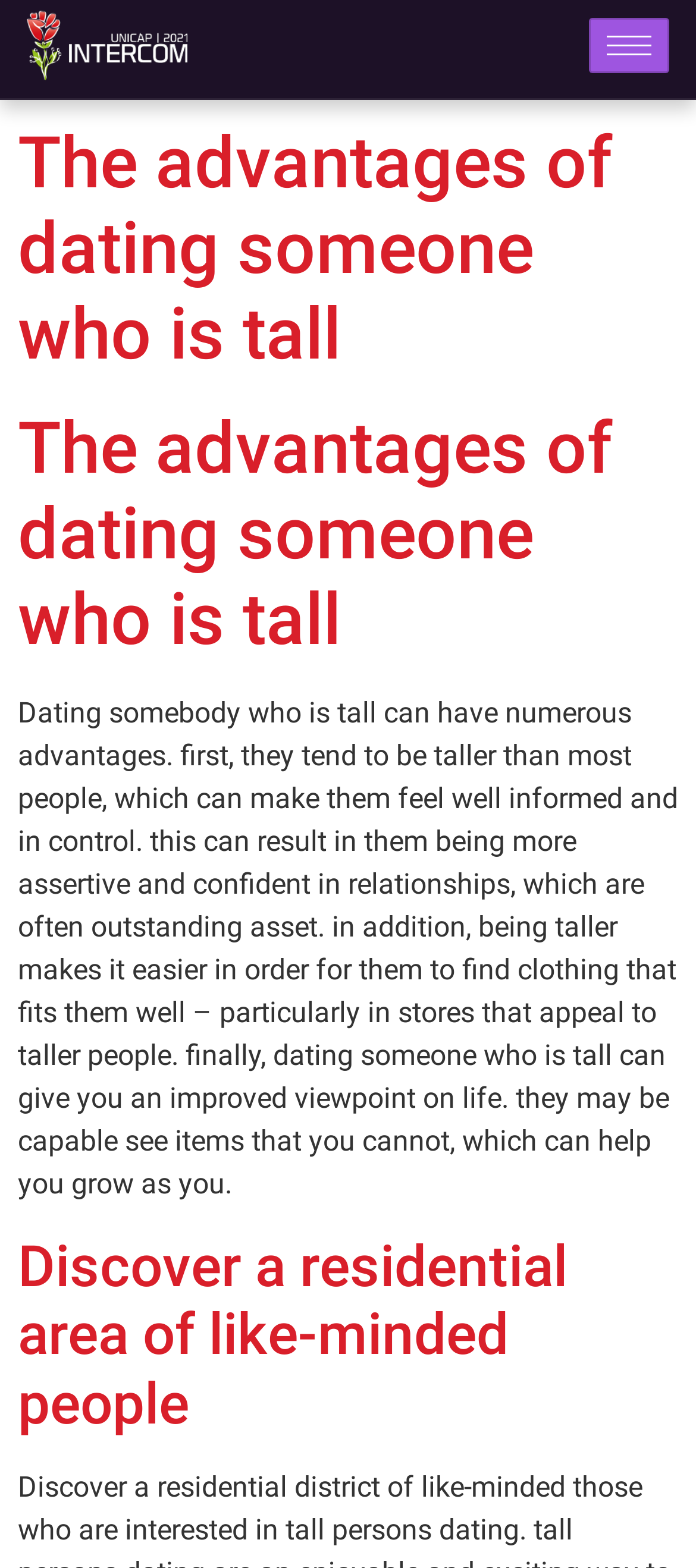How many advantages of dating someone who is tall are mentioned?
Look at the image and respond with a single word or a short phrase.

Three